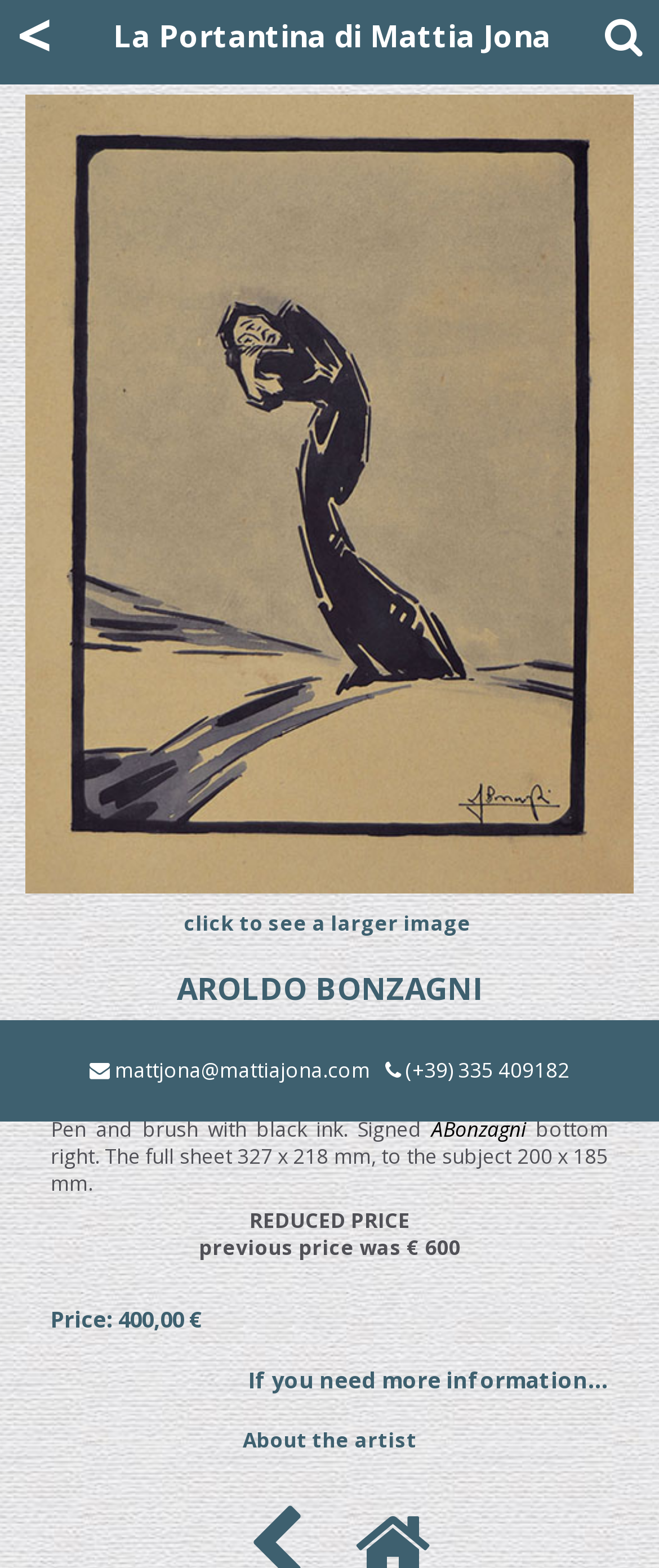Locate the bounding box coordinates of the area you need to click to fulfill this instruction: 'click to see a larger image'. The coordinates must be in the form of four float numbers ranging from 0 to 1: [left, top, right, bottom].

[0.278, 0.58, 0.722, 0.598]